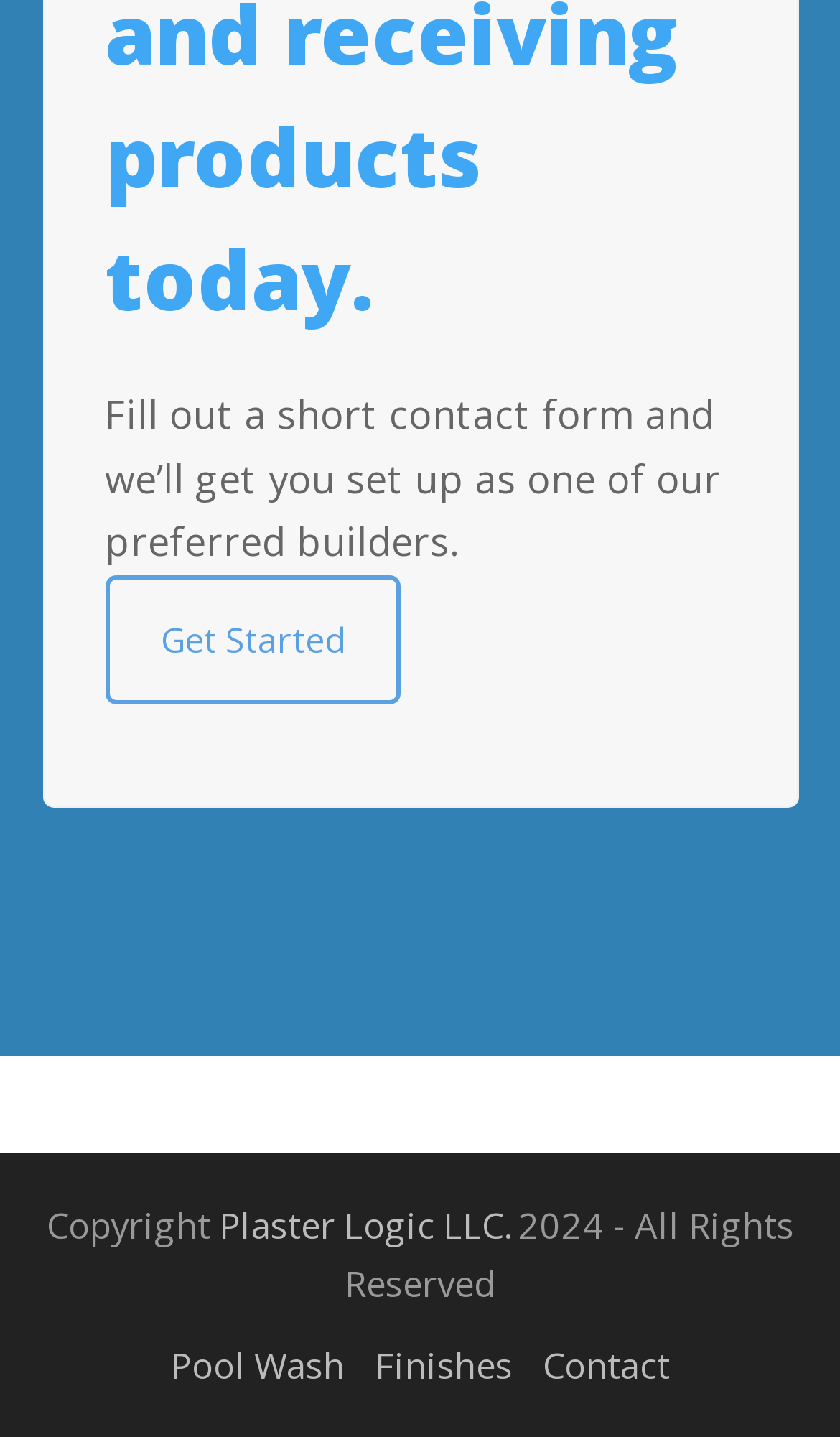Give a concise answer using one word or a phrase to the following question:
How many links are in the footer menu?

3